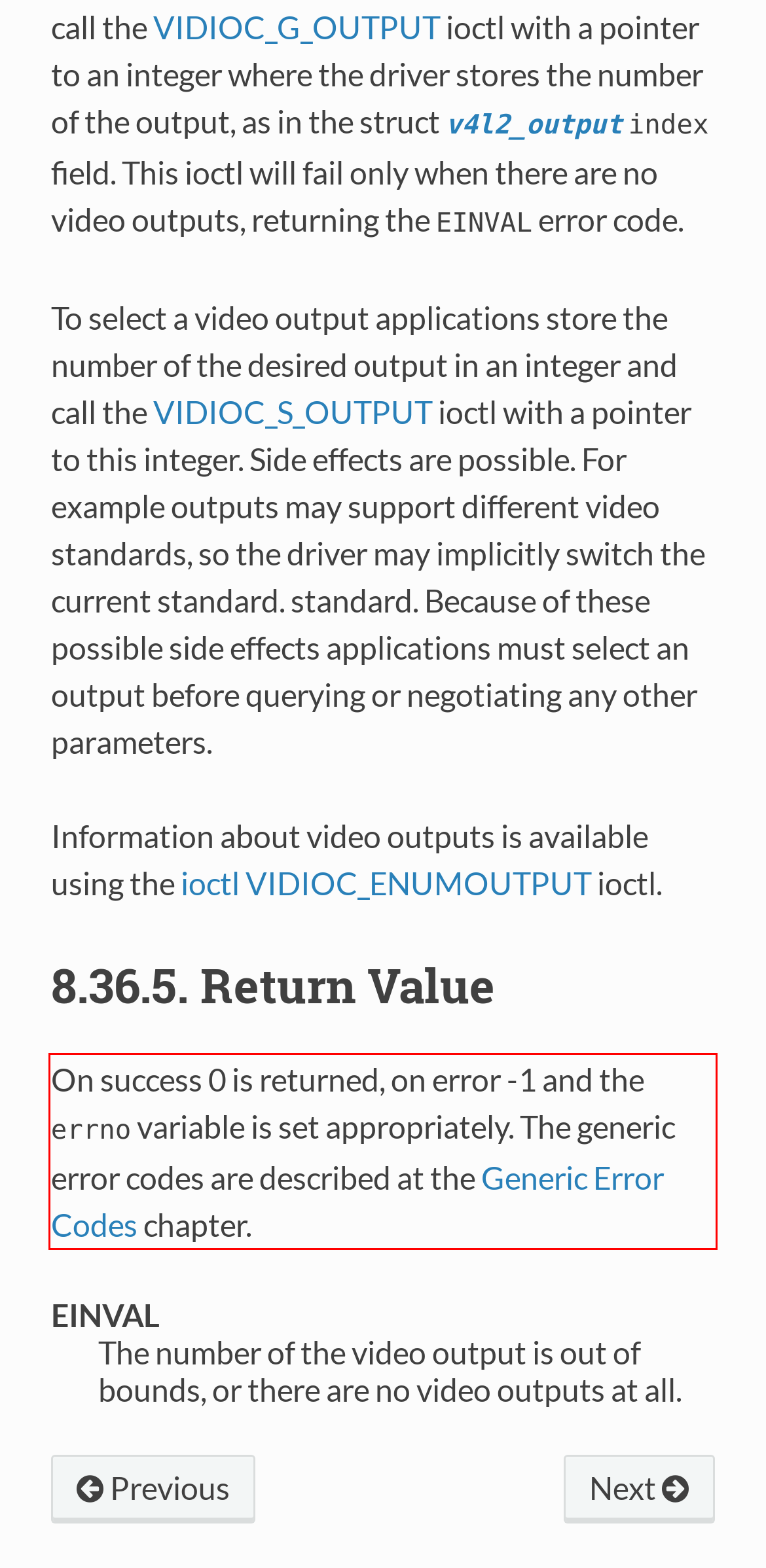You are given a screenshot showing a webpage with a red bounding box. Perform OCR to capture the text within the red bounding box.

On success 0 is returned, on error -1 and the errno variable is set appropriately. The generic error codes are described at the Generic Error Codes chapter.